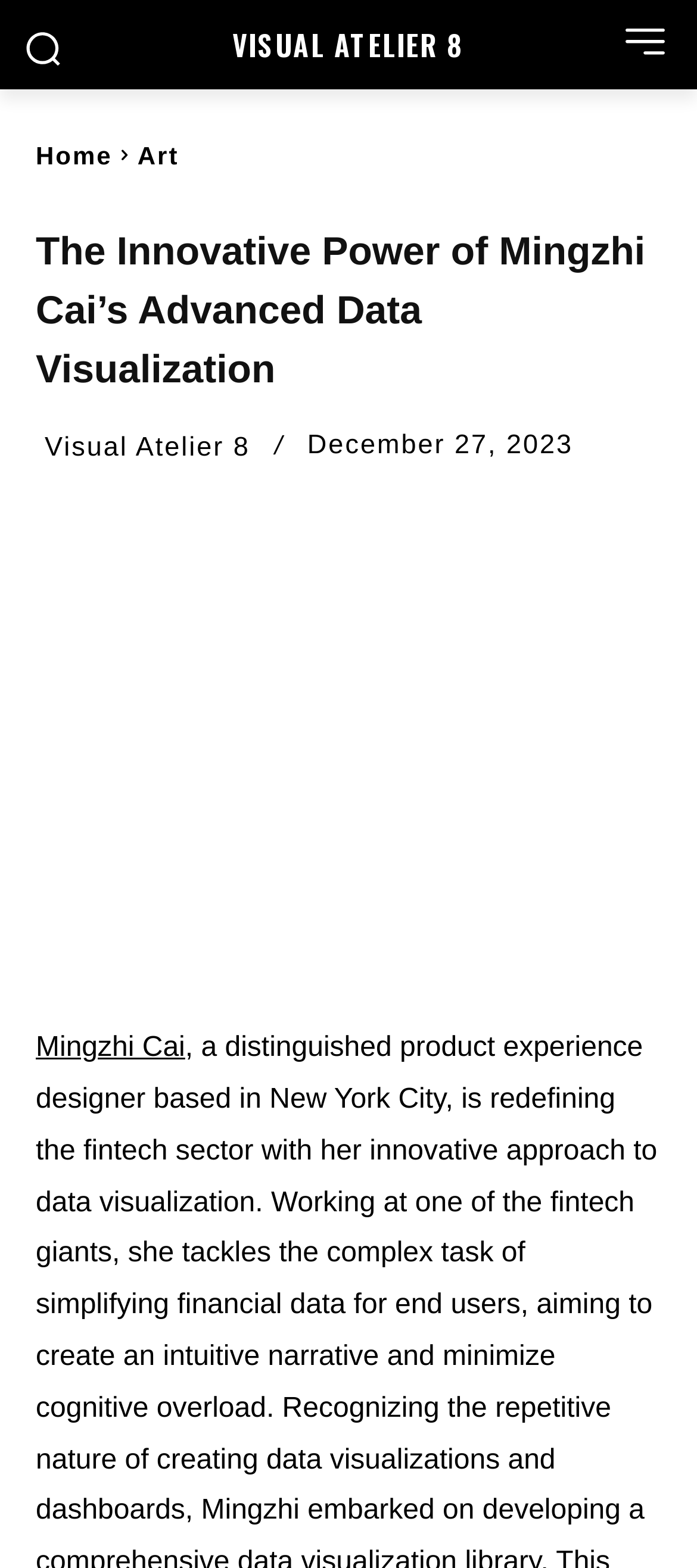Please provide a short answer using a single word or phrase for the question:
What is the date of the article?

December 27, 2023